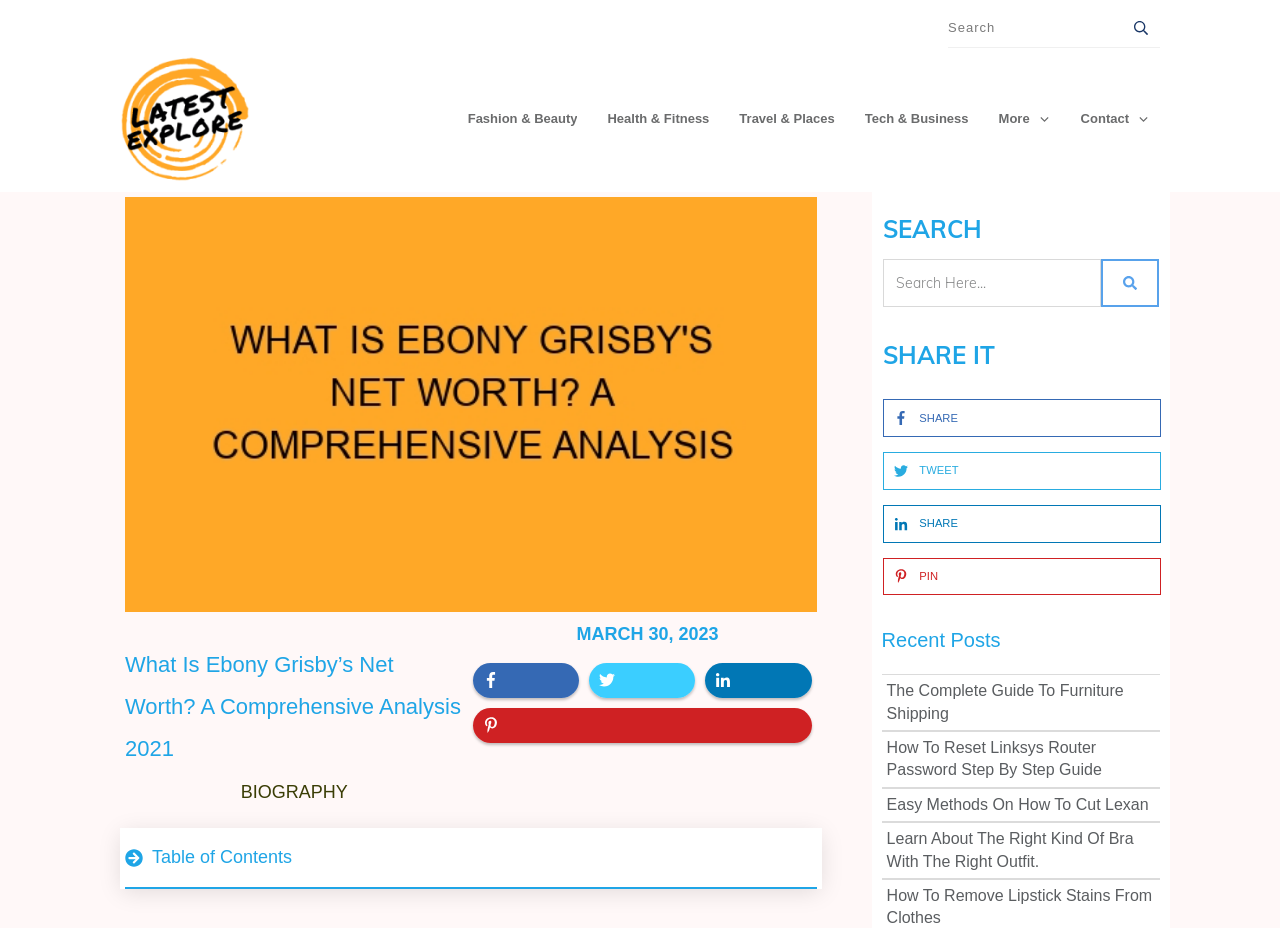Locate the bounding box coordinates of the region to be clicked to comply with the following instruction: "Click on SHARE". The coordinates must be four float numbers between 0 and 1, in the form [left, top, right, bottom].

[0.69, 0.431, 0.748, 0.47]